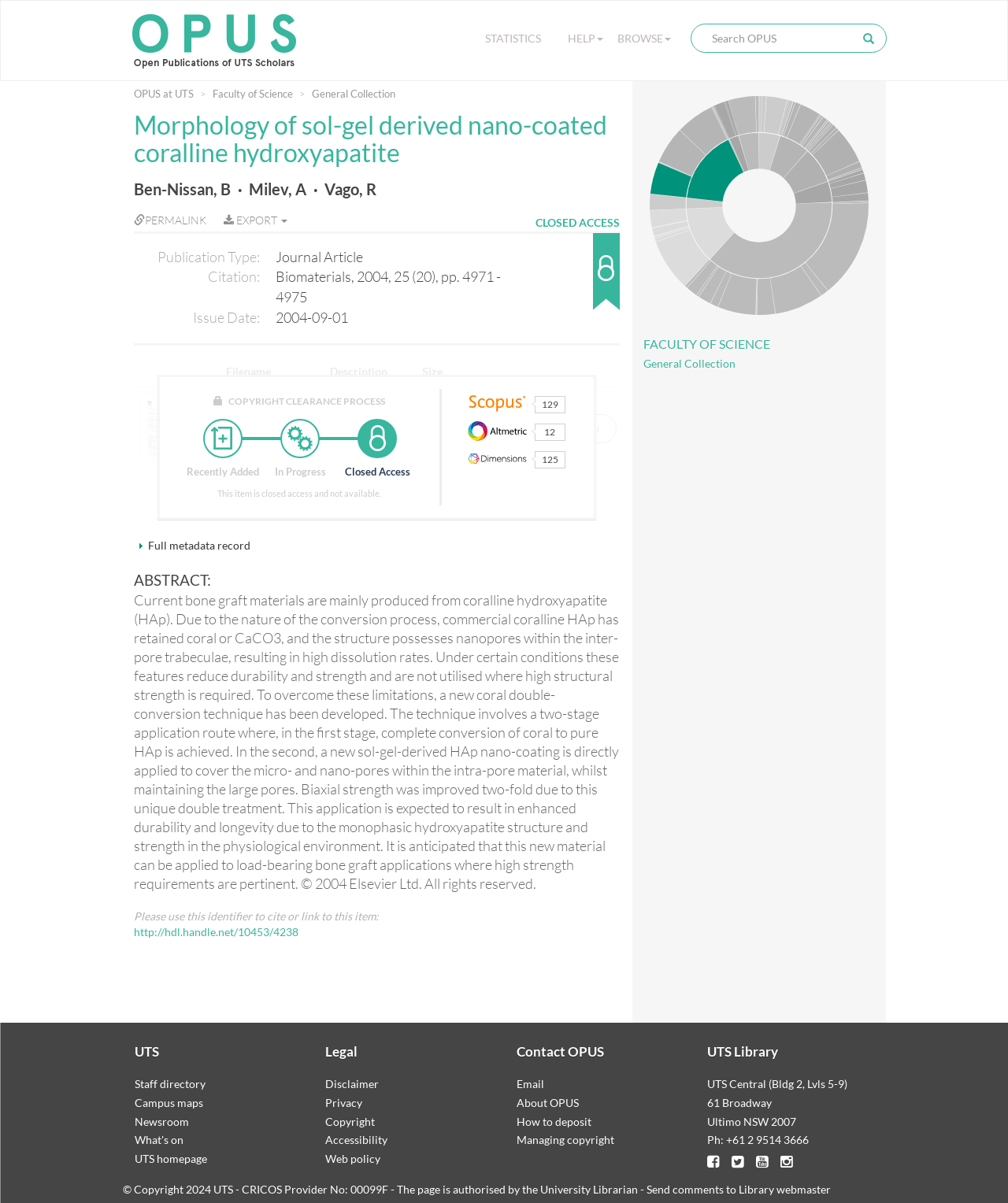Determine the bounding box coordinates of the region I should click to achieve the following instruction: "Export publication". Ensure the bounding box coordinates are four float numbers between 0 and 1, i.e., [left, top, right, bottom].

[0.222, 0.177, 0.285, 0.188]